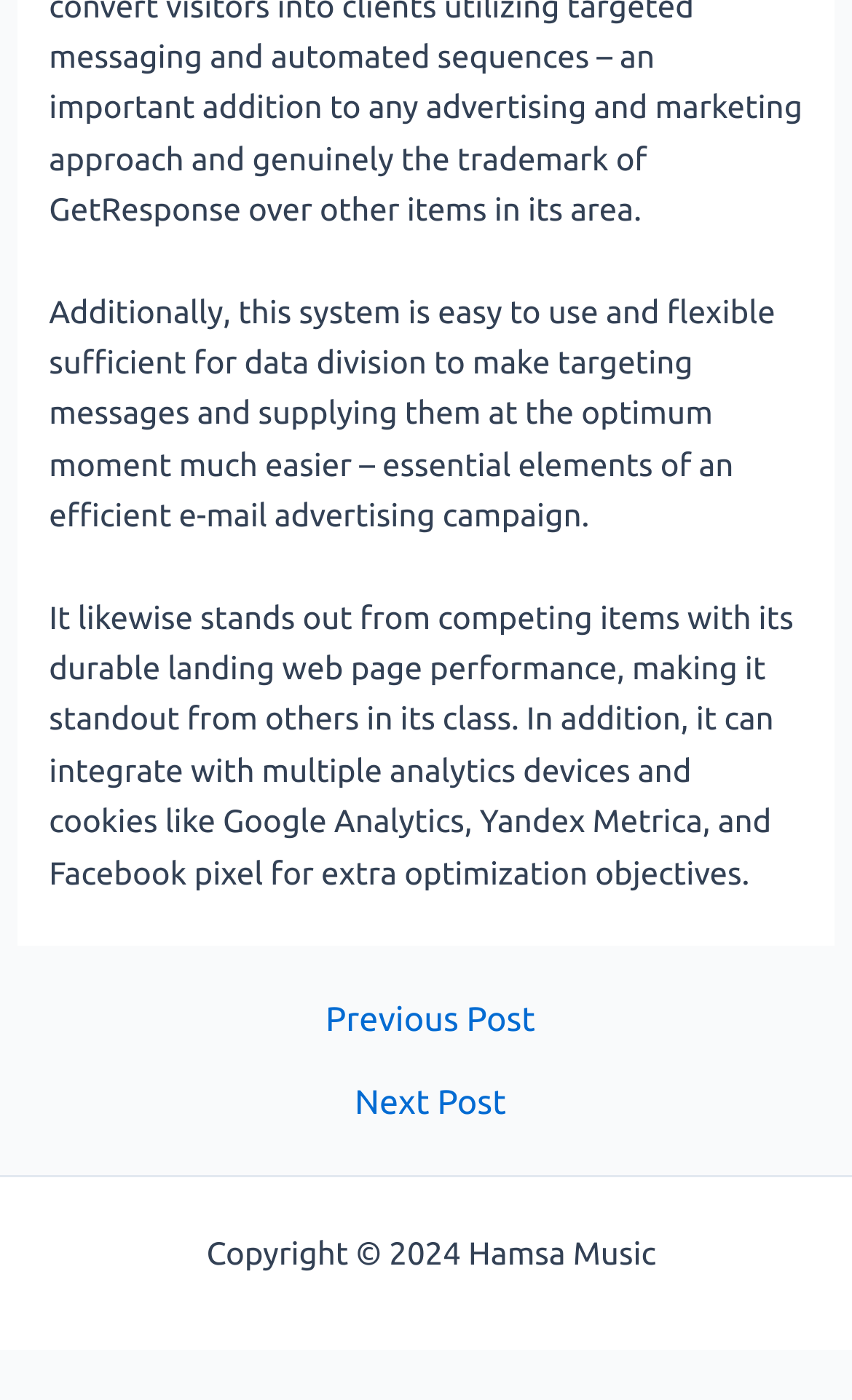Find the bounding box of the web element that fits this description: "Next Post →".

[0.025, 0.775, 0.985, 0.799]